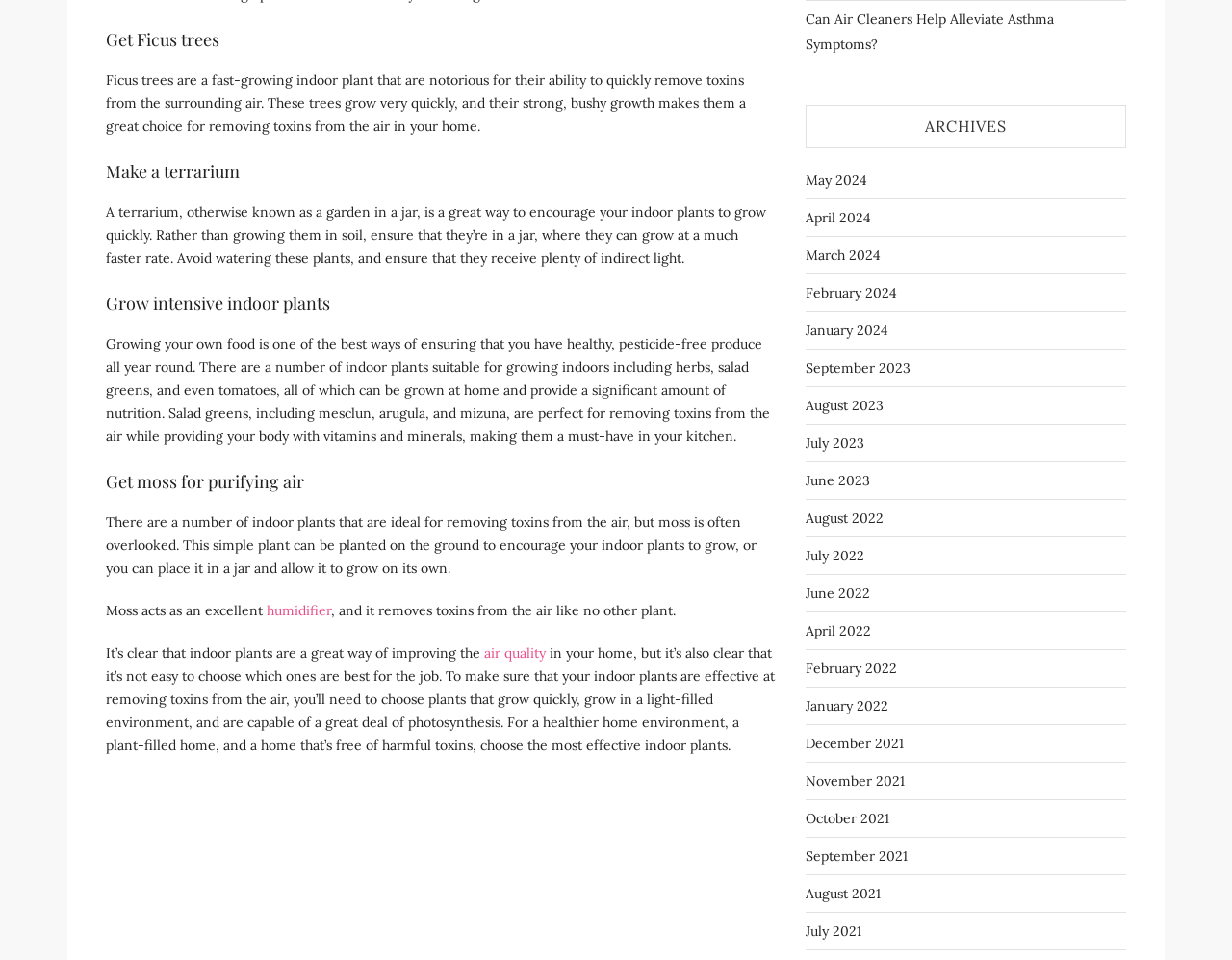Find the bounding box coordinates of the clickable area required to complete the following action: "view books".

None